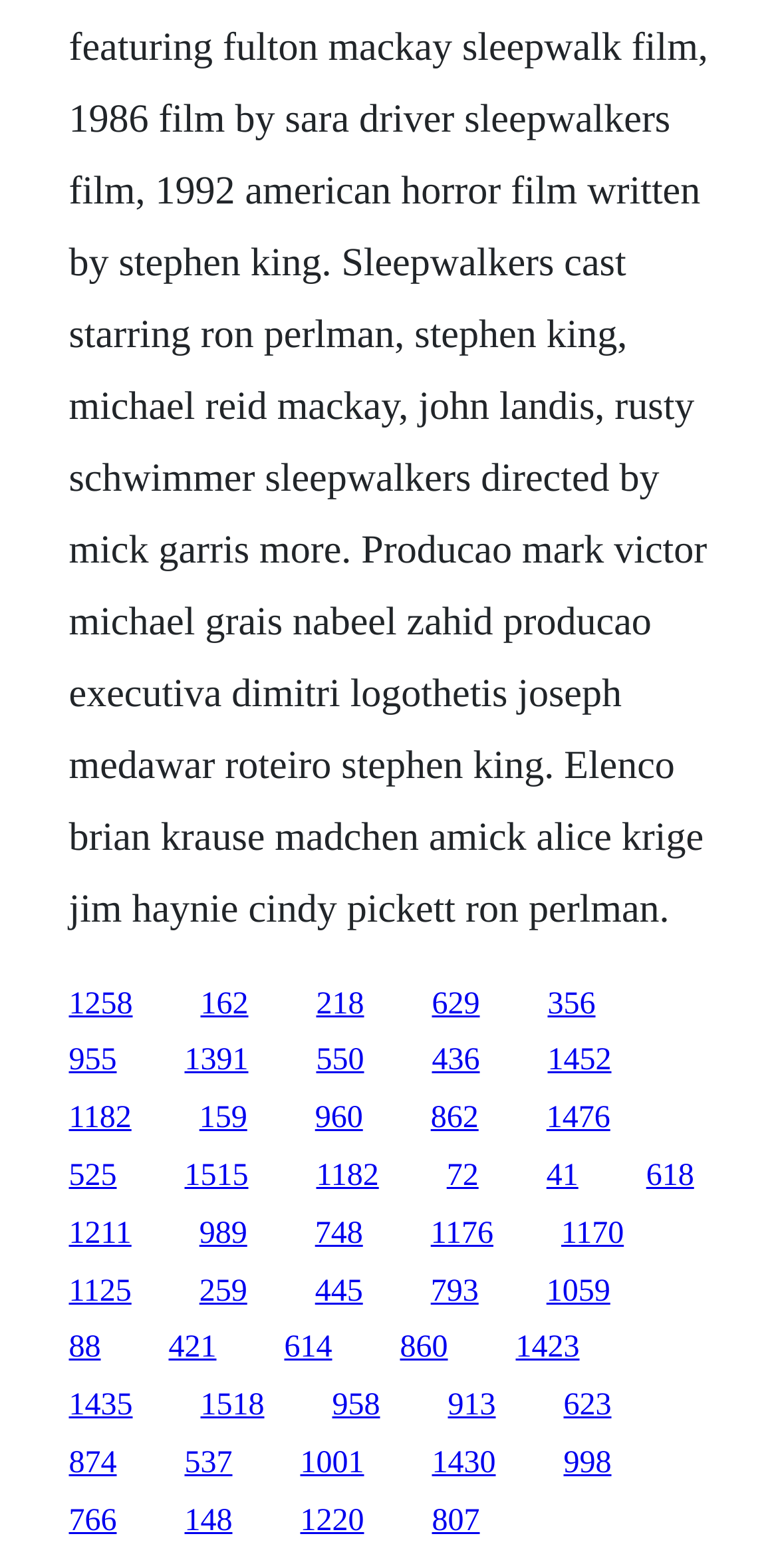Answer the question below in one word or phrase:
How many links are present on this webpage?

40+